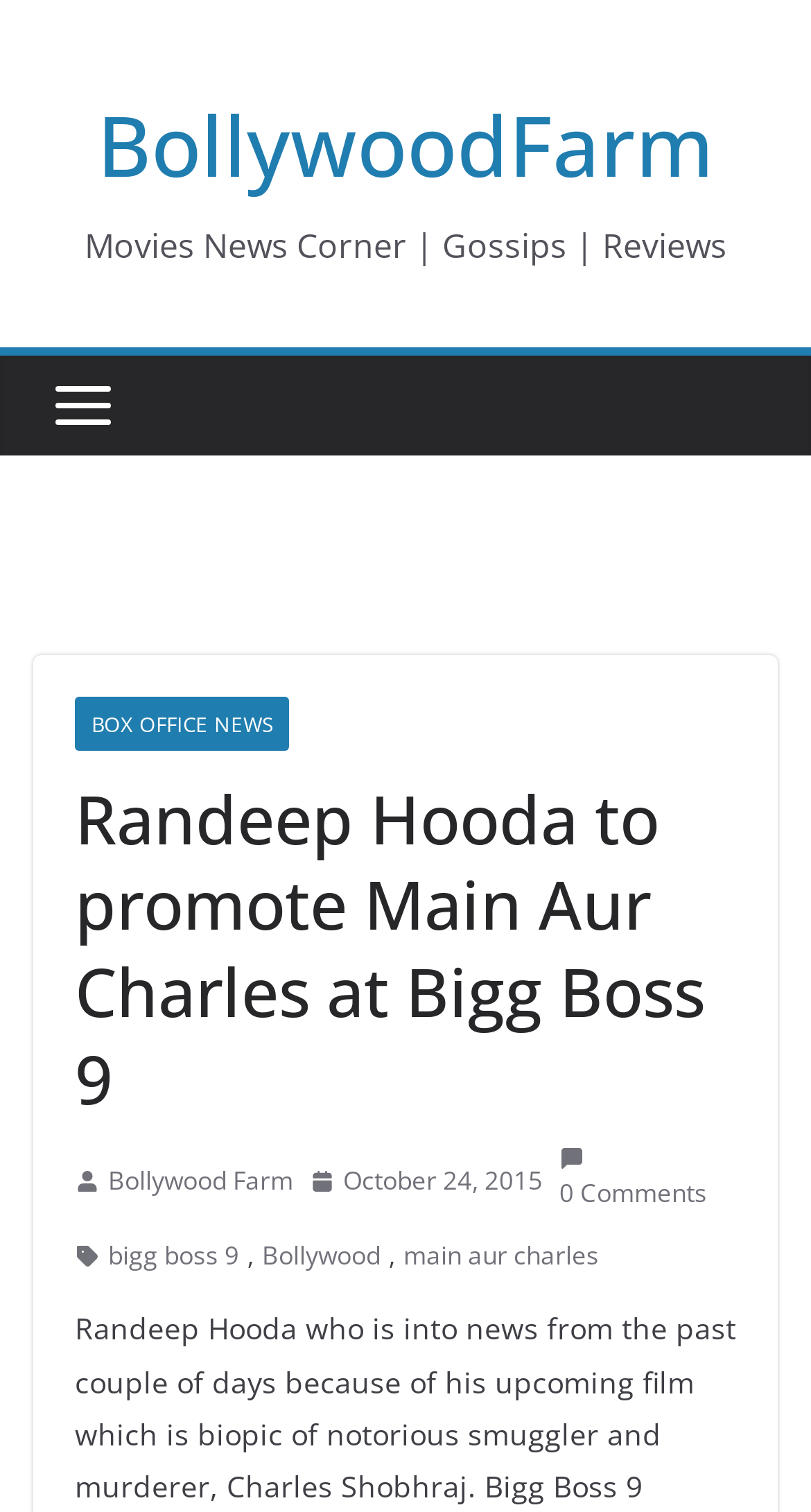Find the bounding box coordinates of the clickable area required to complete the following action: "Go to main aur charles page".

[0.497, 0.815, 0.738, 0.845]